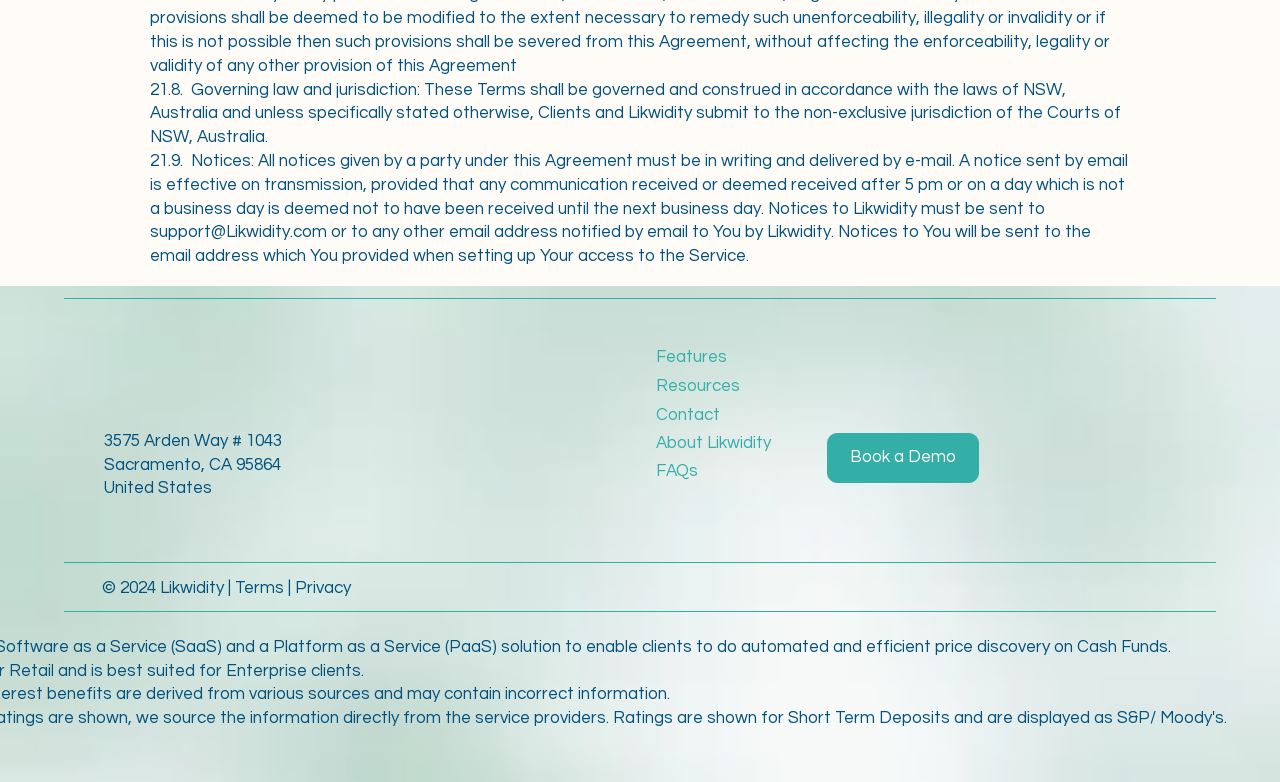Locate the bounding box coordinates of the clickable region necessary to complete the following instruction: "Check the FAQs". Provide the coordinates in the format of four float numbers between 0 and 1, i.e., [left, top, right, bottom].

[0.513, 0.588, 0.608, 0.618]